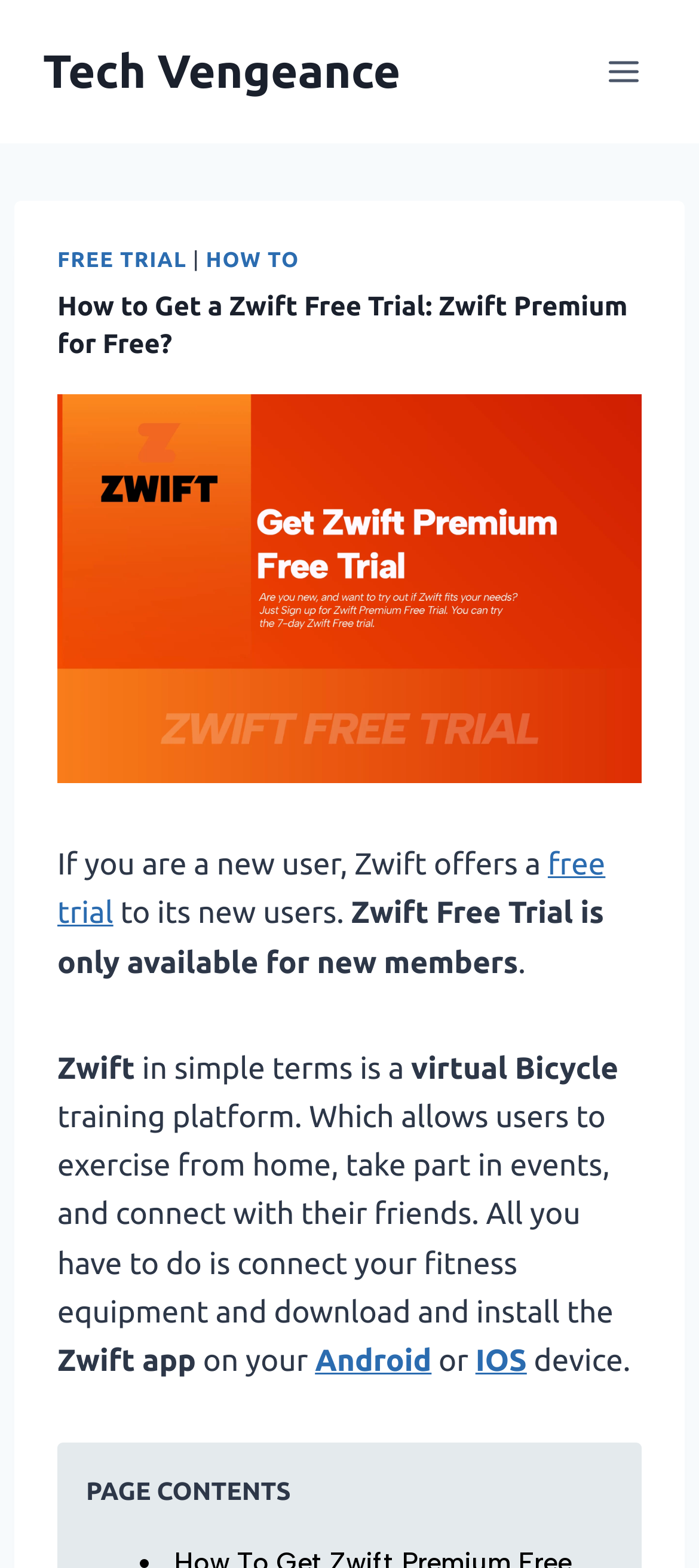Explain in detail what you observe on this webpage.

The webpage is about Zwift, a virtual bicycle training platform, and how to get a free trial. At the top left, there is a link to "Tech Vengeance" and a button to open a menu on the top right. Below the menu button, there is a header section with links to "FREE TRIAL" and "HOW TO" and a heading that reads "How to Get a Zwift Free Trial: Zwift Premium for Free?".

Below the header, there is an image related to Zwift Premium Free Trial, taking up most of the width. Under the image, there are several paragraphs of text. The first paragraph explains that Zwift offers a free trial to new users. The second paragraph mentions that the free trial is only available for new members. The following paragraphs describe Zwift as a virtual bicycle training platform that allows users to exercise from home, take part in events, and connect with friends.

The text also provides instructions on how to get started with Zwift, including connecting fitness equipment and downloading the Zwift app on an Android or IOS device. At the bottom of the page, there is a section labeled "PAGE CONTENTS".